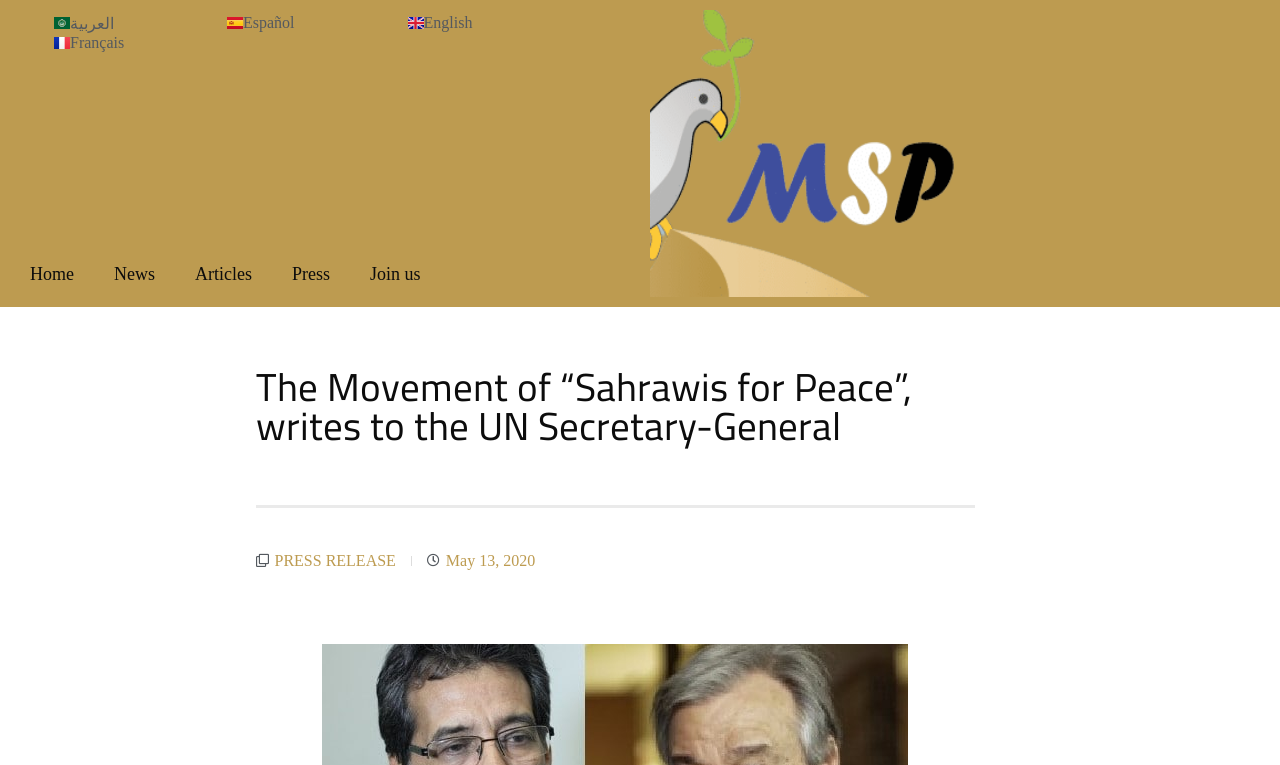Bounding box coordinates should be provided in the format (top-left x, top-left y, bottom-right x, bottom-right y) with all values between 0 and 1. Identify the bounding box for this UI element: Skip to content

[0.0, 0.0, 0.031, 0.026]